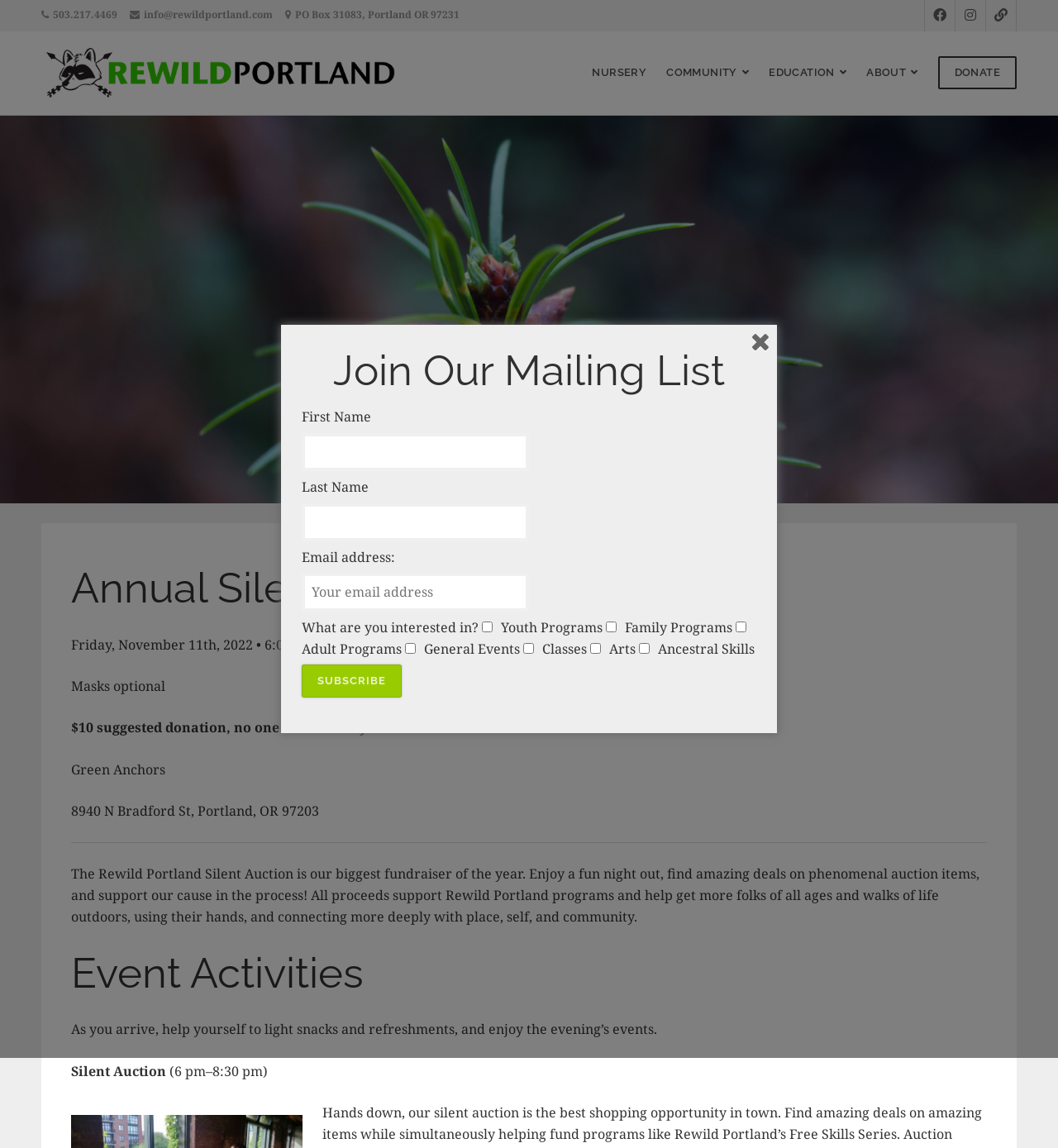What is the event date and time?
Using the visual information, respond with a single word or phrase.

Friday, November 11th, 2022 • 6:00 pm–9:00 pm